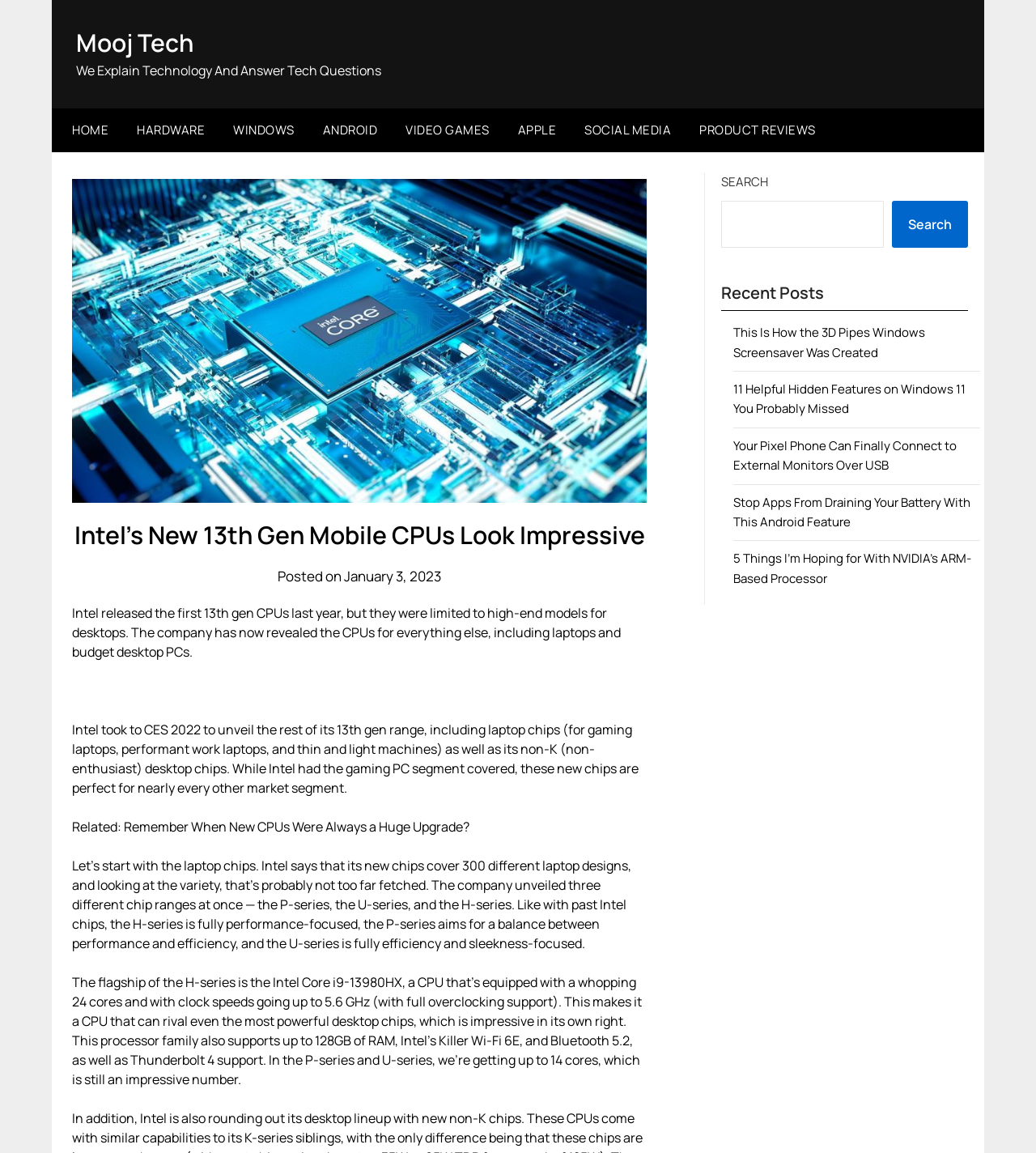Using a single word or phrase, answer the following question: 
What is the company that released the 13th gen CPUs?

Intel